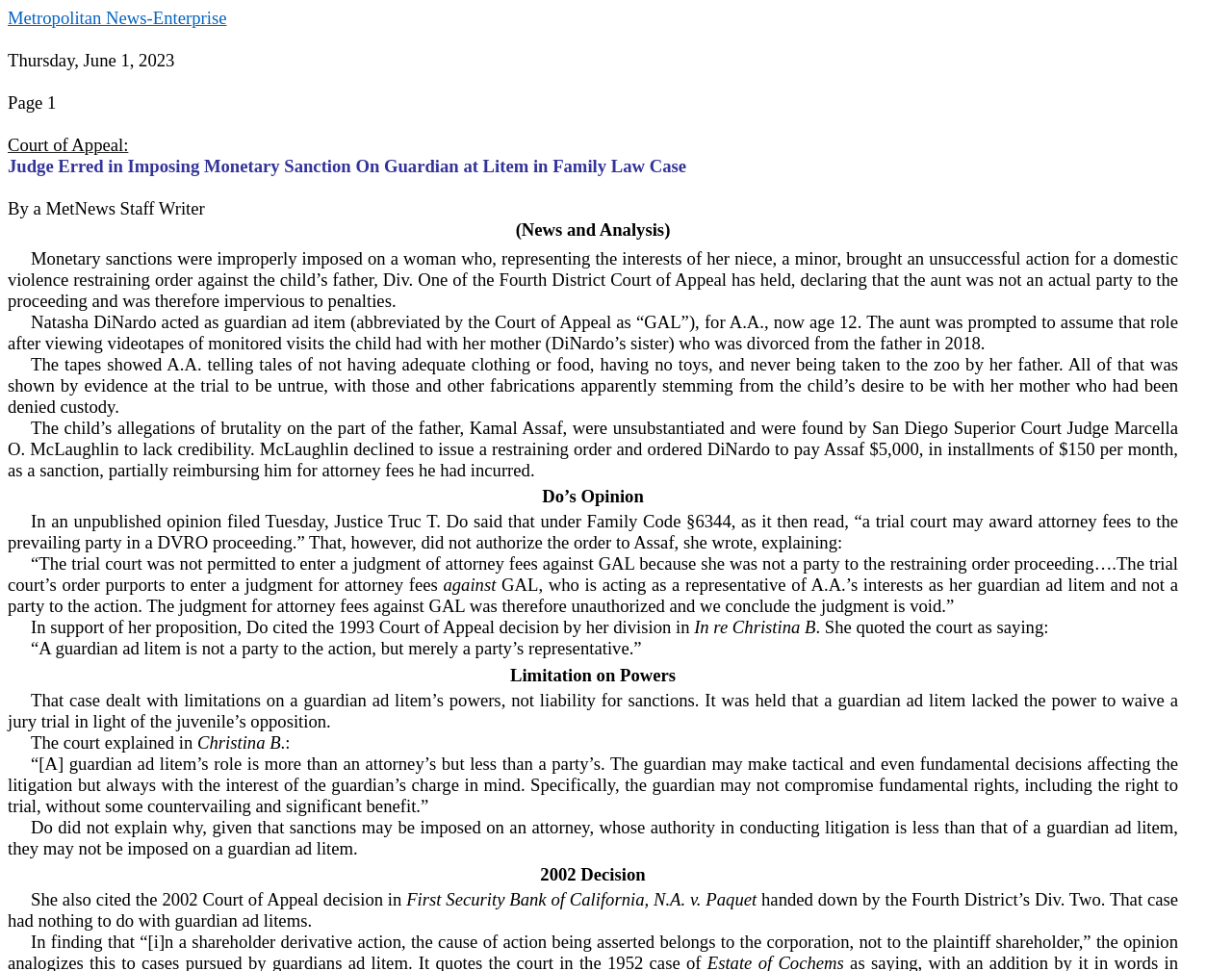Offer a detailed explanation of the webpage layout and contents.

The webpage appears to be a news article or legal analysis piece, with a title "Judge Erred in Imposing Monetary Sanction On Guardian at Litem in Family Law Case" at the top. Below the title, there is a link to "Metropolitan News-Enterprise" on the top left corner. The date "Thursday, June 1, 202" is displayed on the top left side, followed by the page number "Page 1" slightly below.

The main content of the article starts with a heading "Court of Appeal:" followed by a brief summary of the case, which is about a judge's error in imposing a monetary sanction on a guardian ad litem in a family law case. The article then delves into the details of the case, citing the court's opinion and relevant laws.

There are several paragraphs of text that provide a detailed analysis of the case, including quotes from the court's opinion and references to previous court decisions. The text is dense and appears to be written in a formal, legal tone.

On the top right side, there is a byline "By a MetNews Staff Writer" and a subtitle "(News and Analysis)" below it. The article does not contain any images, but it has a clear and organized structure, with headings and subheadings that help to break up the text and provide a clear flow of information.